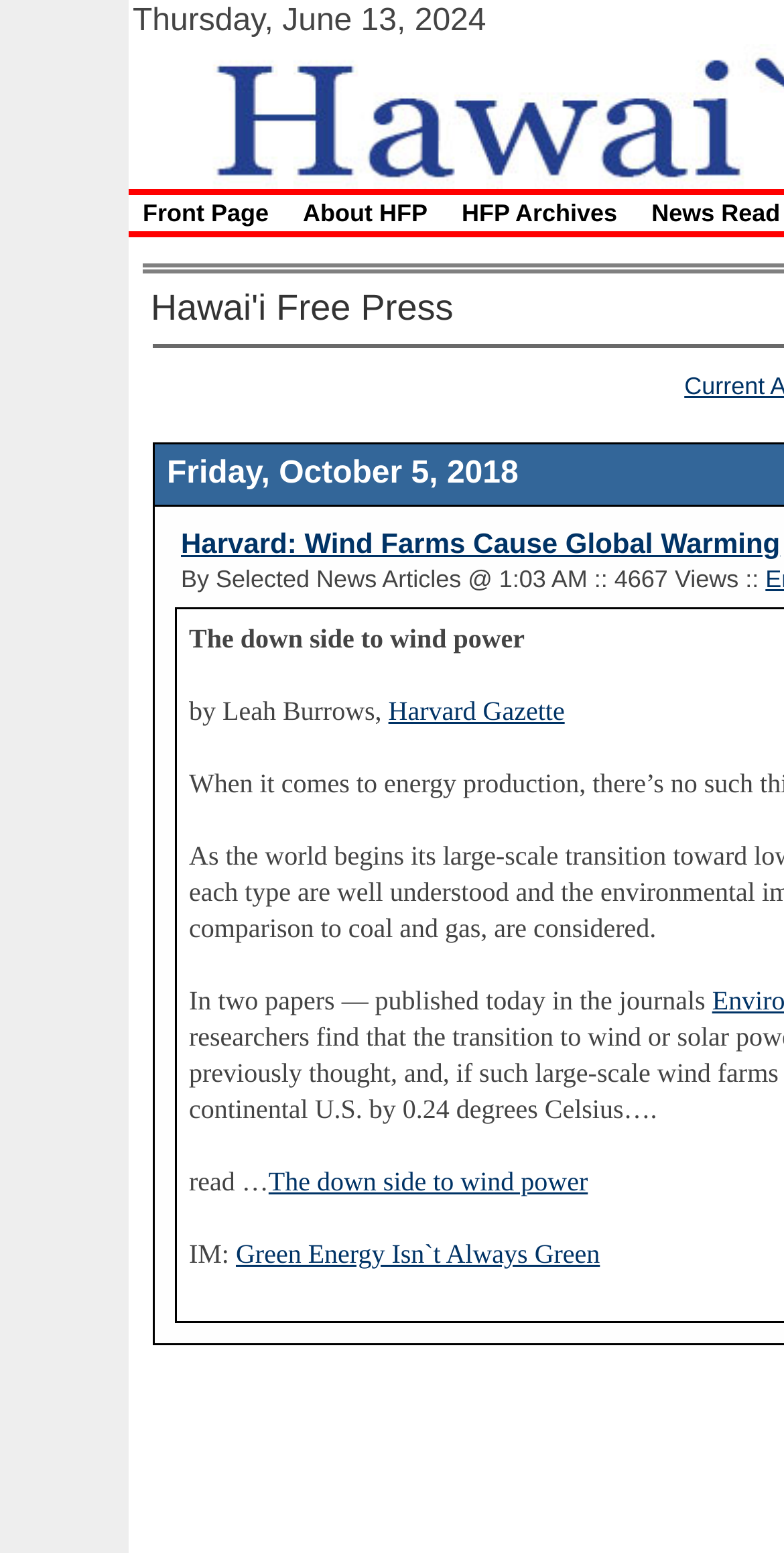Reply to the question with a single word or phrase:
What is the name of the publication?

Harvard Gazette